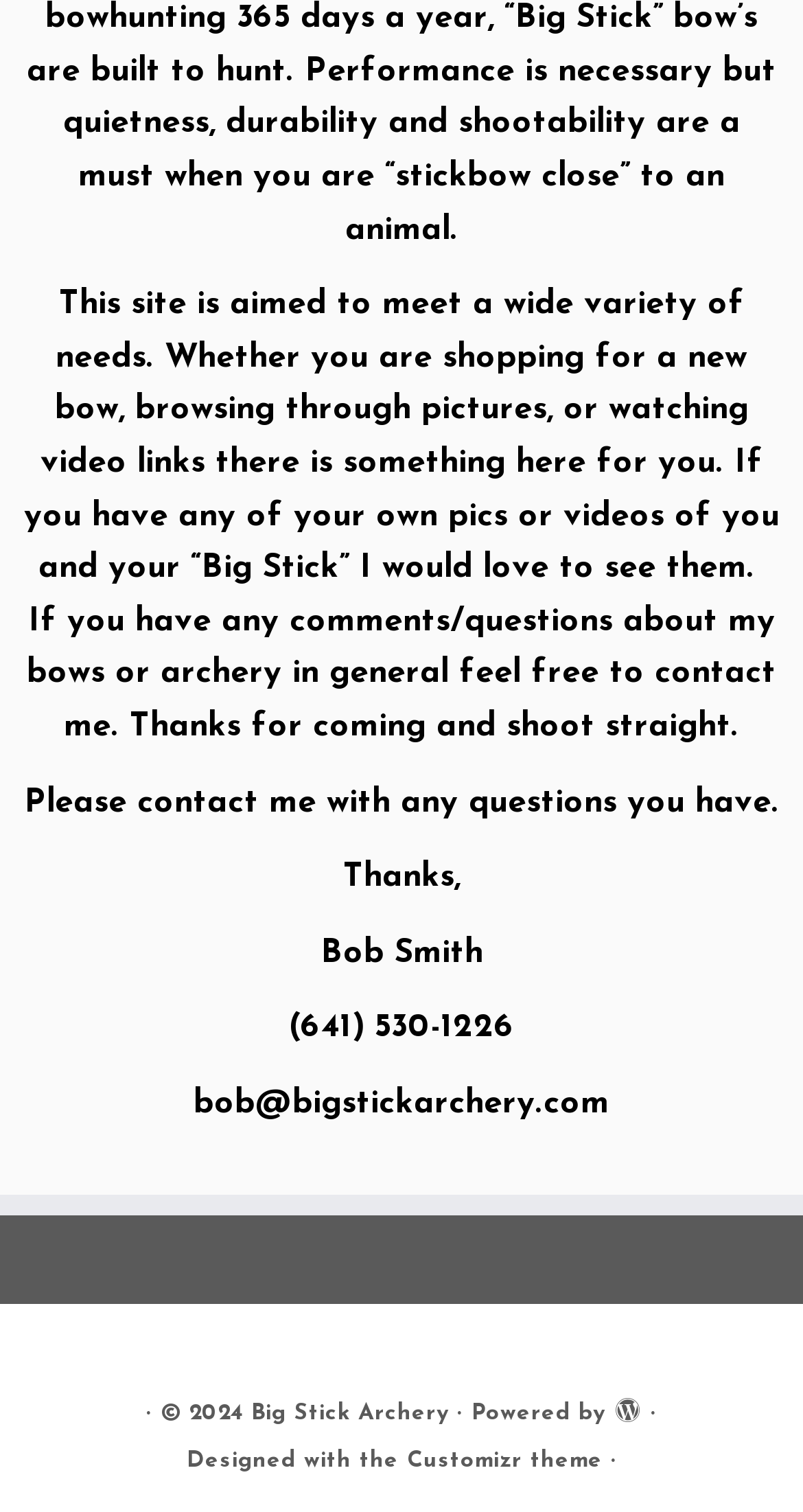What is the name of the person behind Big Stick Archery?
Look at the screenshot and respond with a single word or phrase.

Bob Smith